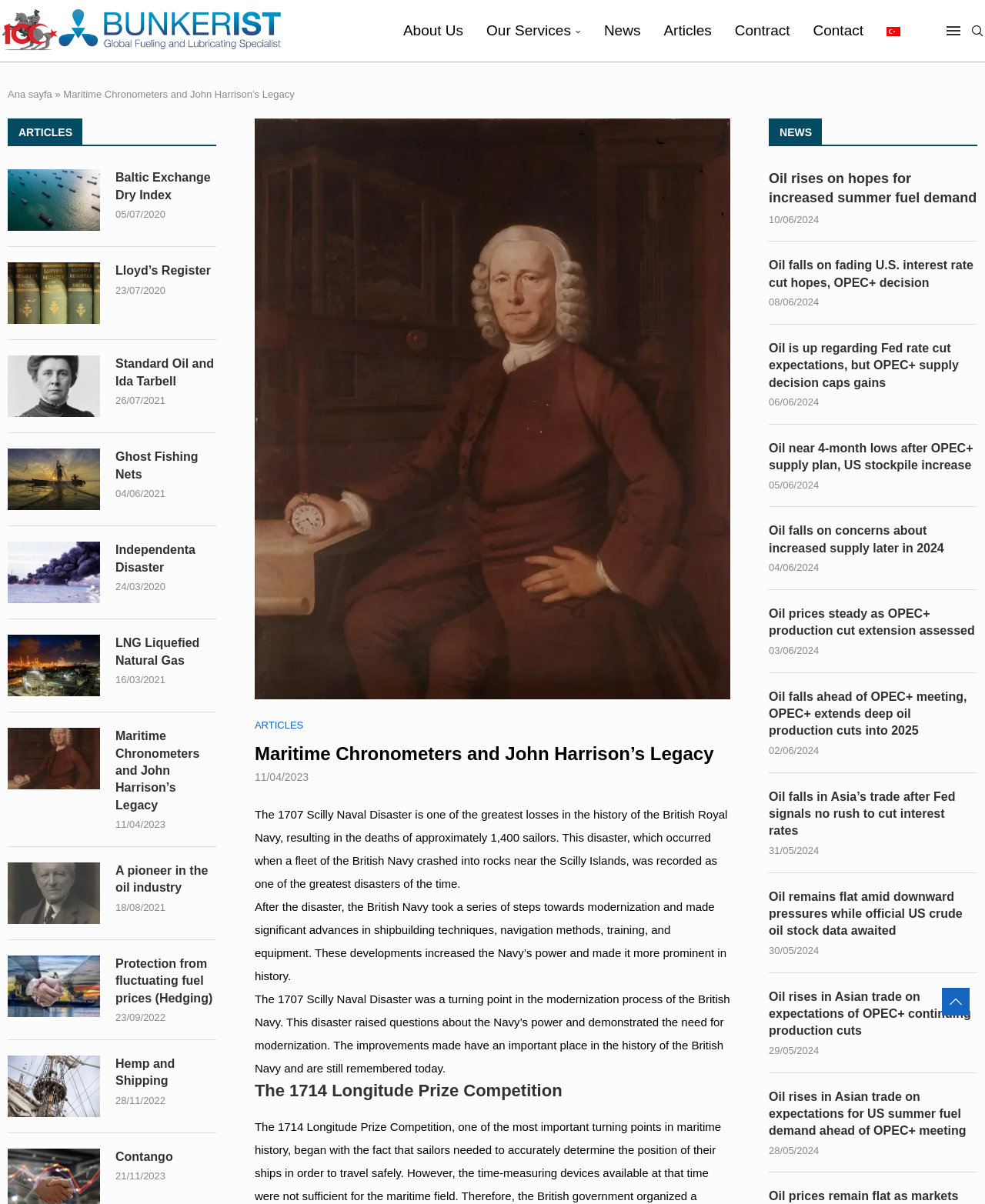Using the provided element description "Hemp and Shipping", determine the bounding box coordinates of the UI element.

[0.117, 0.877, 0.219, 0.905]